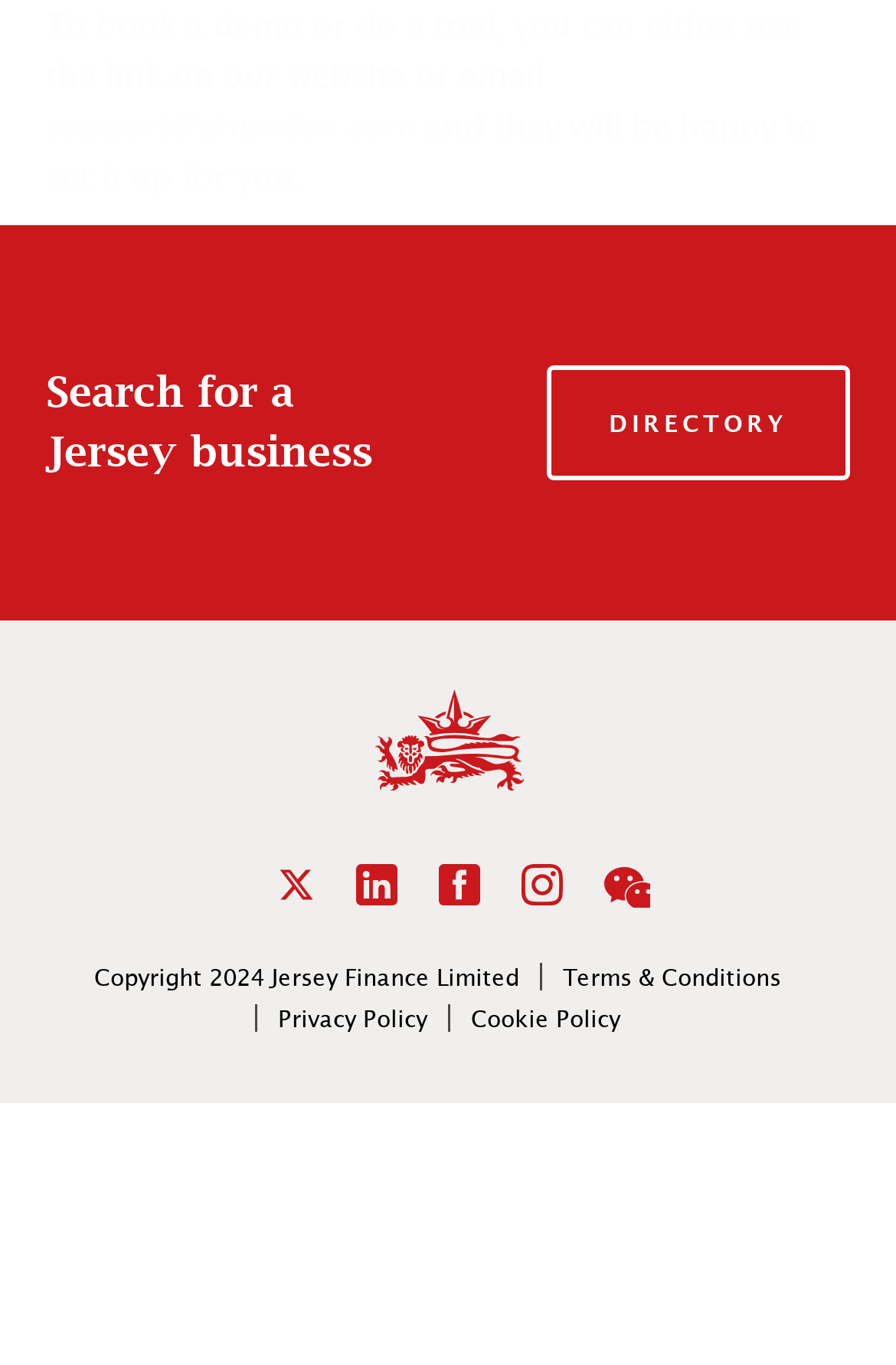What is the copyright year of Jersey Finance Limited?
Analyze the image and deliver a detailed answer to the question.

The copyright year can be found in the text 'Copyright 2024 Jersey Finance Limited' which is located at the bottom of the webpage.